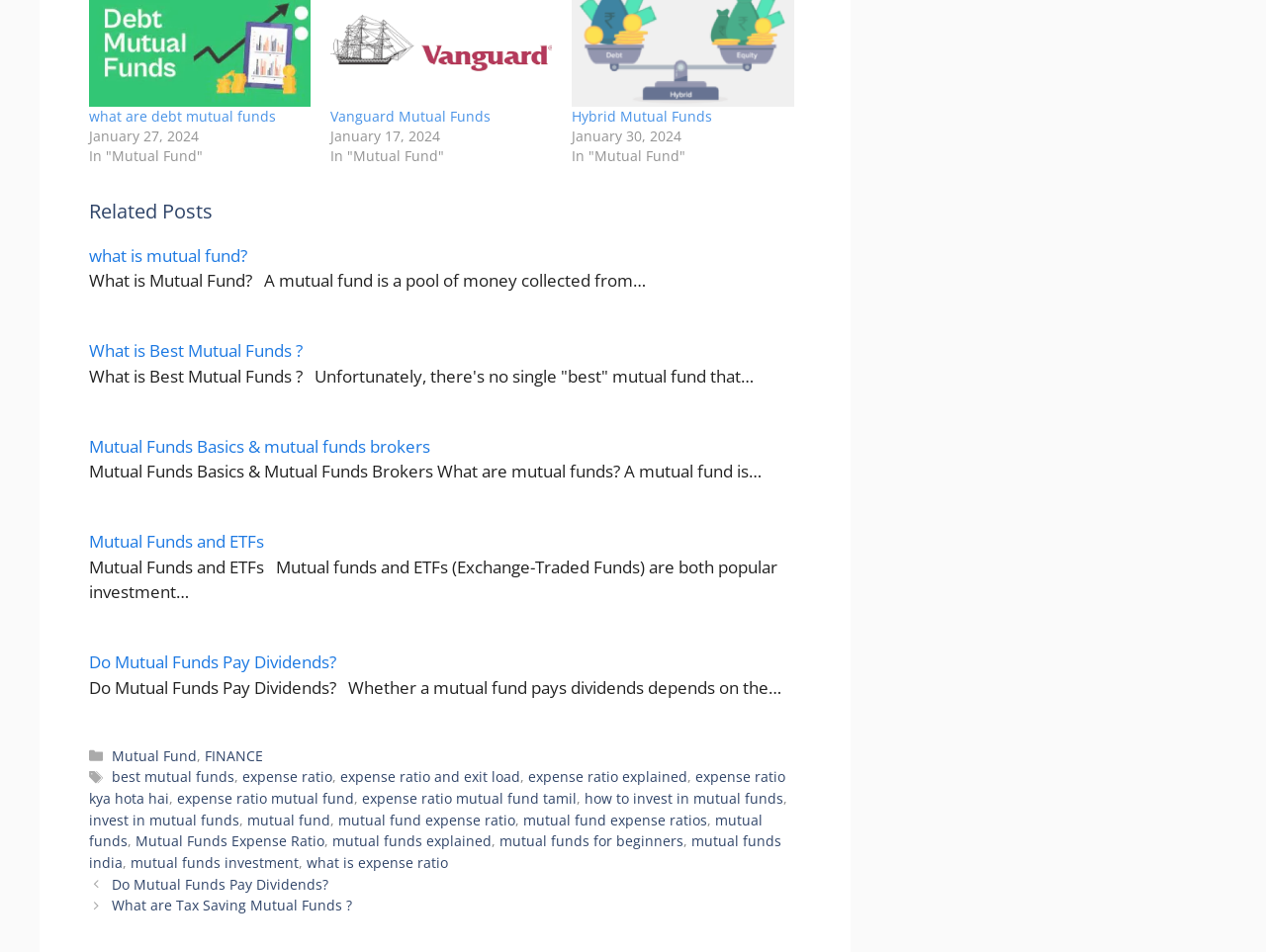Please indicate the bounding box coordinates for the clickable area to complete the following task: "View 'Categories'". The coordinates should be specified as four float numbers between 0 and 1, i.e., [left, top, right, bottom].

[0.088, 0.782, 0.143, 0.802]